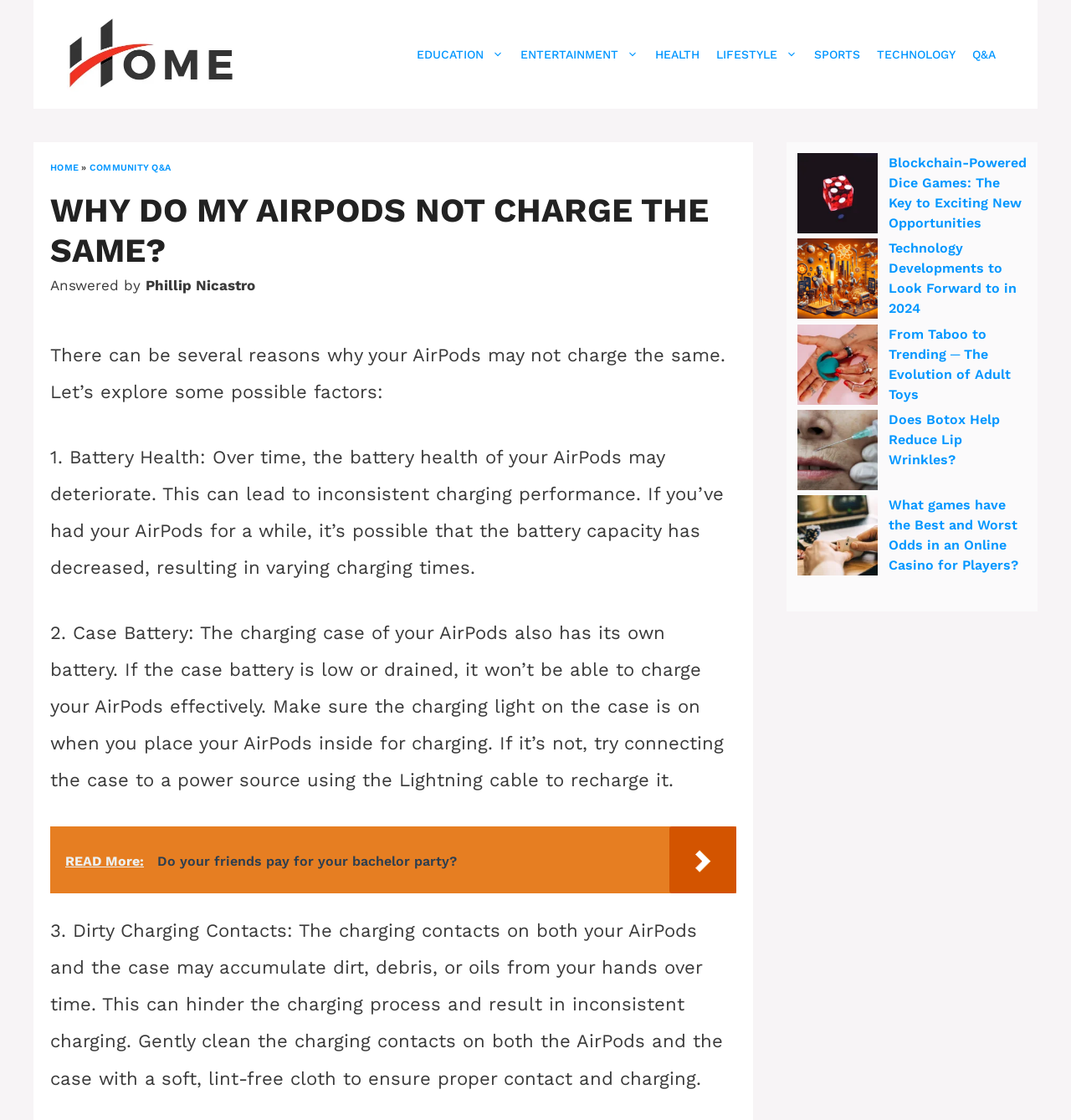Please locate the bounding box coordinates of the element that needs to be clicked to achieve the following instruction: "Learn about 'Technology Developments to Look Forward to in 2024'". The coordinates should be four float numbers between 0 and 1, i.e., [left, top, right, bottom].

[0.745, 0.213, 0.82, 0.289]